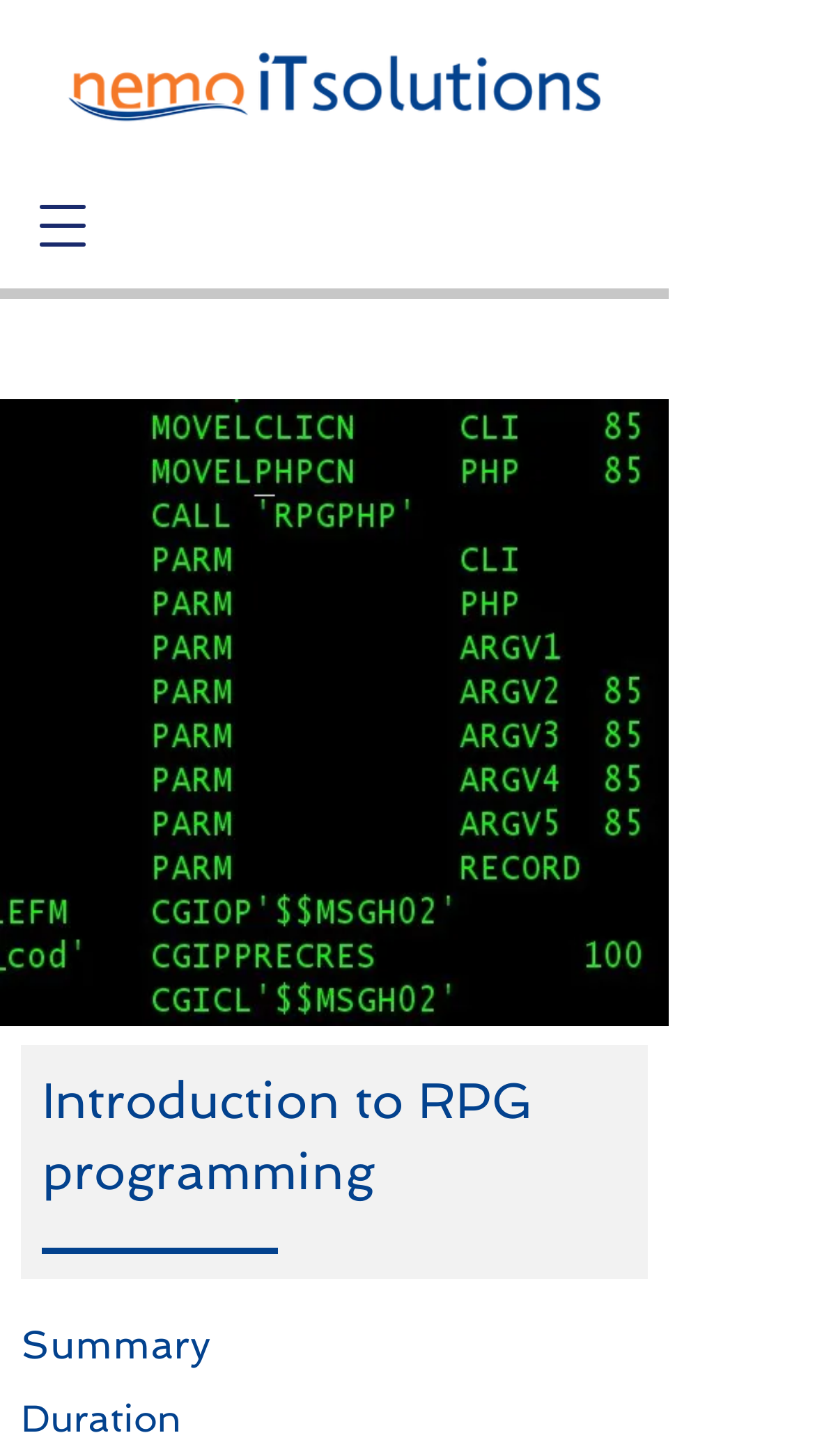Generate the text content of the main heading of the webpage.

Introduction to RPG programming